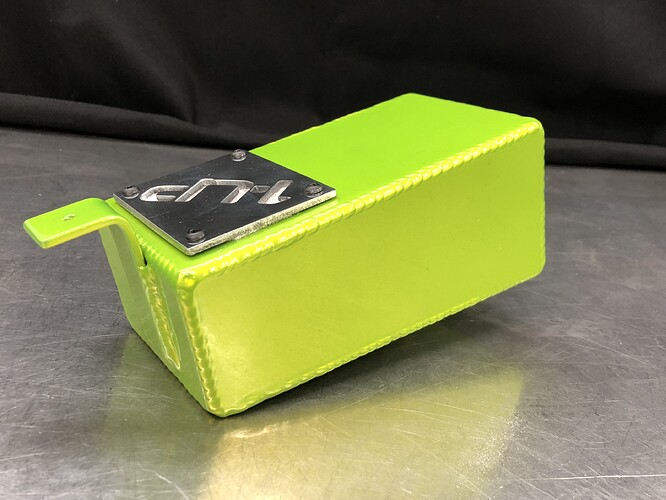What is emphasized by the darker backdrop?
Please provide a comprehensive answer based on the contents of the image.

The caption explains that the darker backdrop is used to highlight the bright color and clean lines of the accessory, which suggests that these features are important aspects of the object's design.